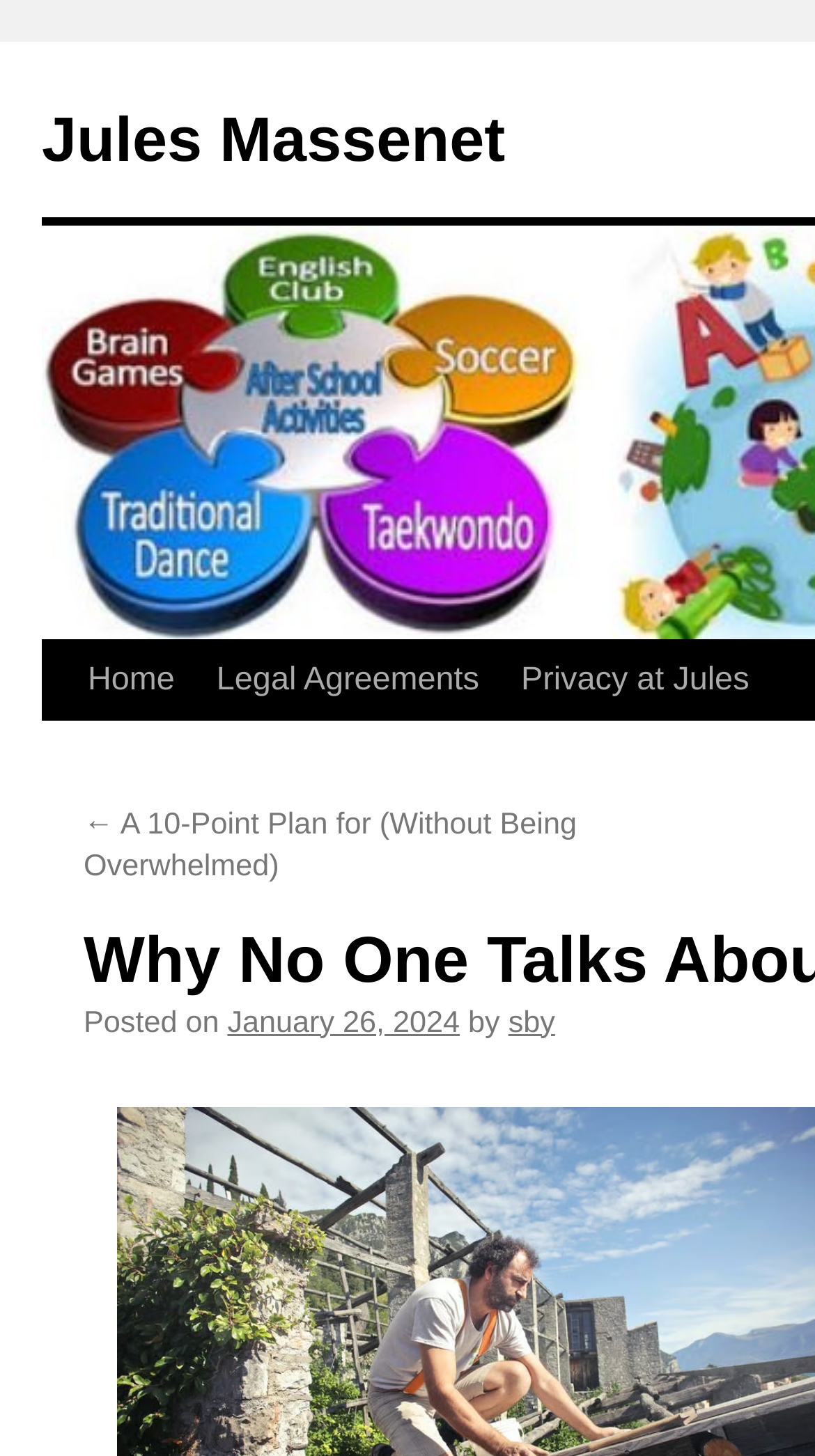Refer to the image and offer a detailed explanation in response to the question: How many main navigation links are there?

I found the main navigation links by looking at the links 'Home', 'Legal Agreements', and 'Privacy at Jules' which are located at [0.082, 0.44, 0.24, 0.495], [0.24, 0.44, 0.614, 0.495], and [0.614, 0.44, 0.945, 0.495] respectively, and they appear to be the main navigation links.